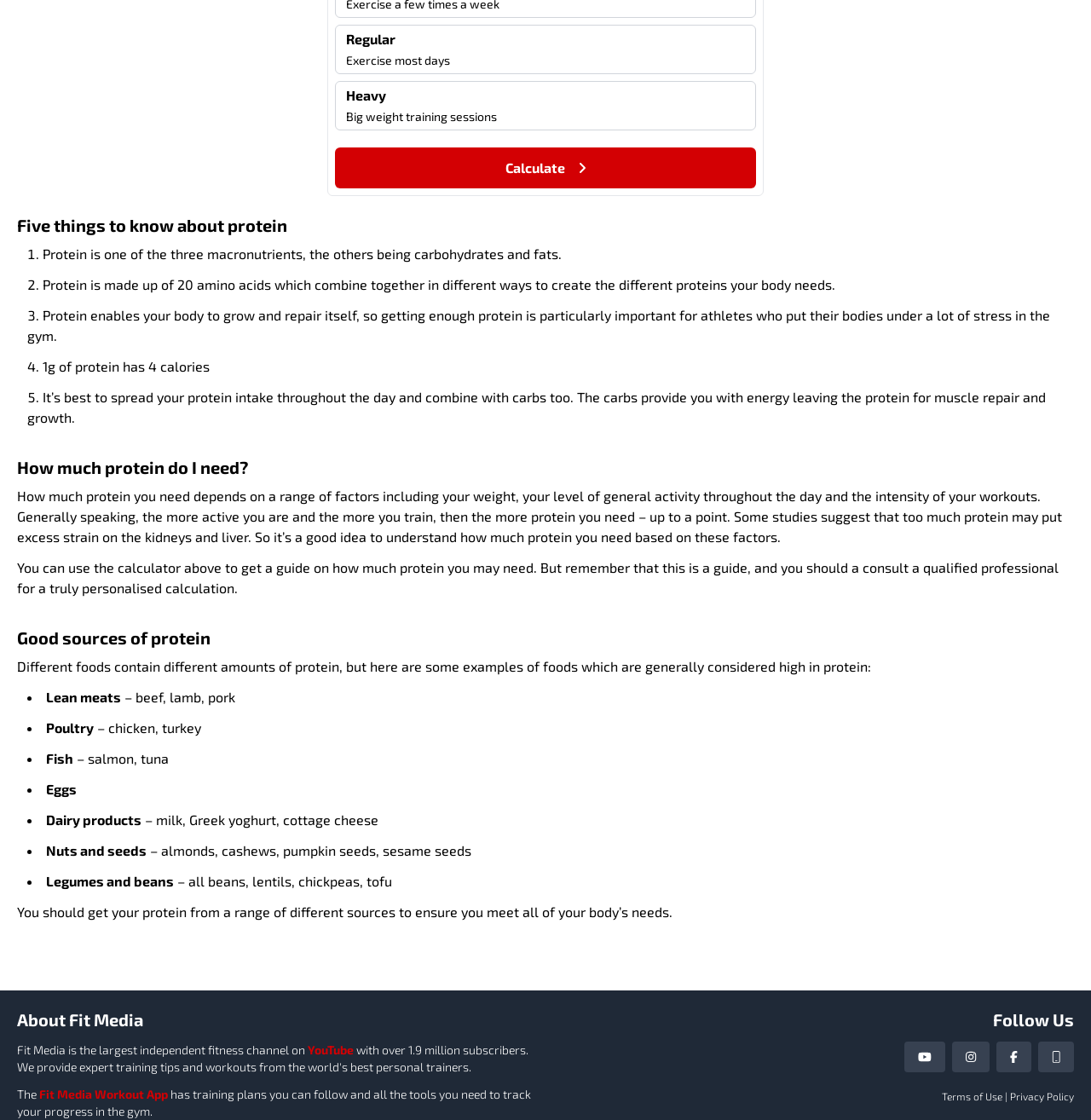Find the bounding box of the element with the following description: "Calculate". The coordinates must be four float numbers between 0 and 1, formatted as [left, top, right, bottom].

[0.307, 0.132, 0.693, 0.168]